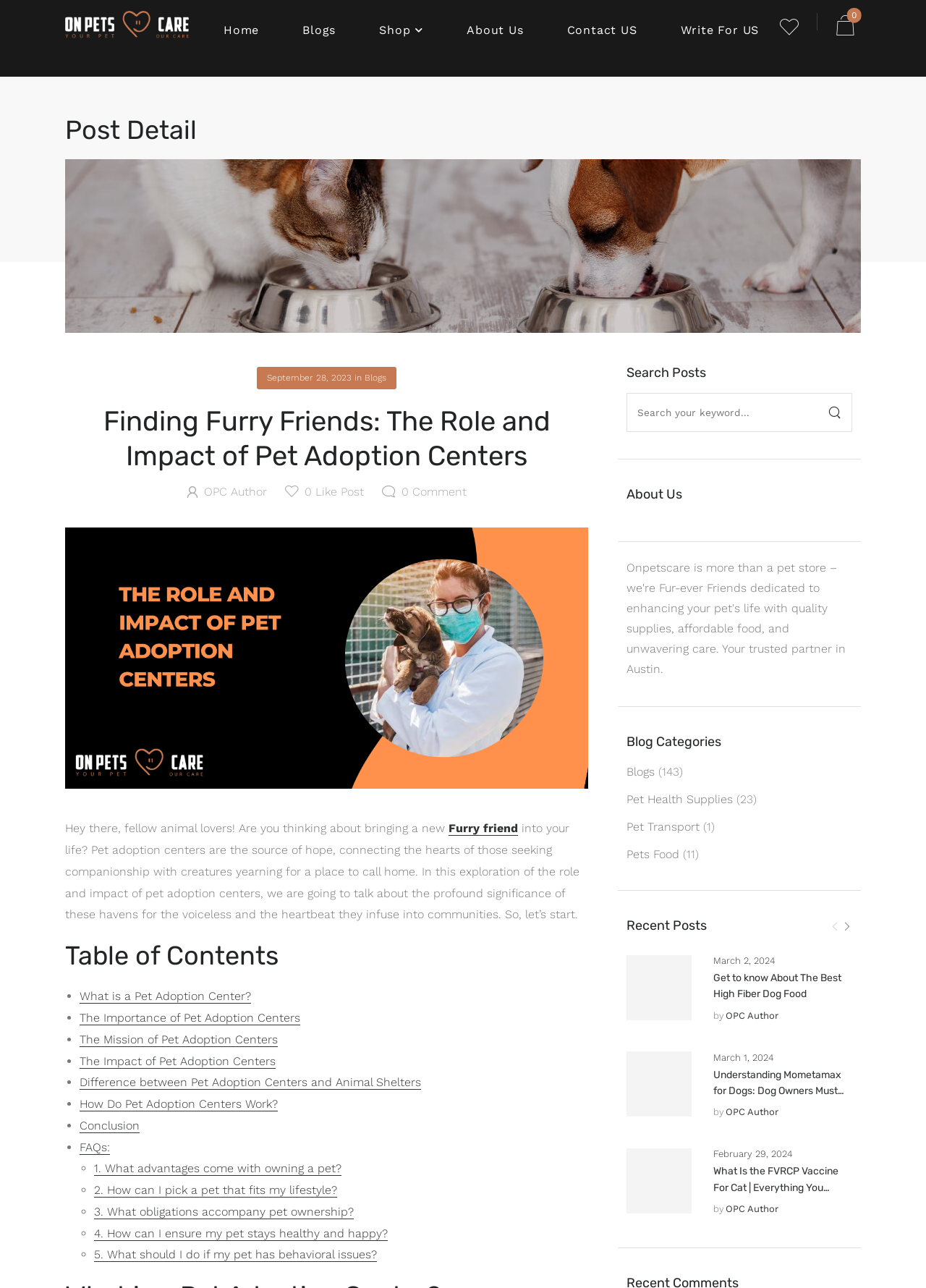What is the name of the pet adoption center? Analyze the screenshot and reply with just one word or a short phrase.

Best Pet Adoption Center